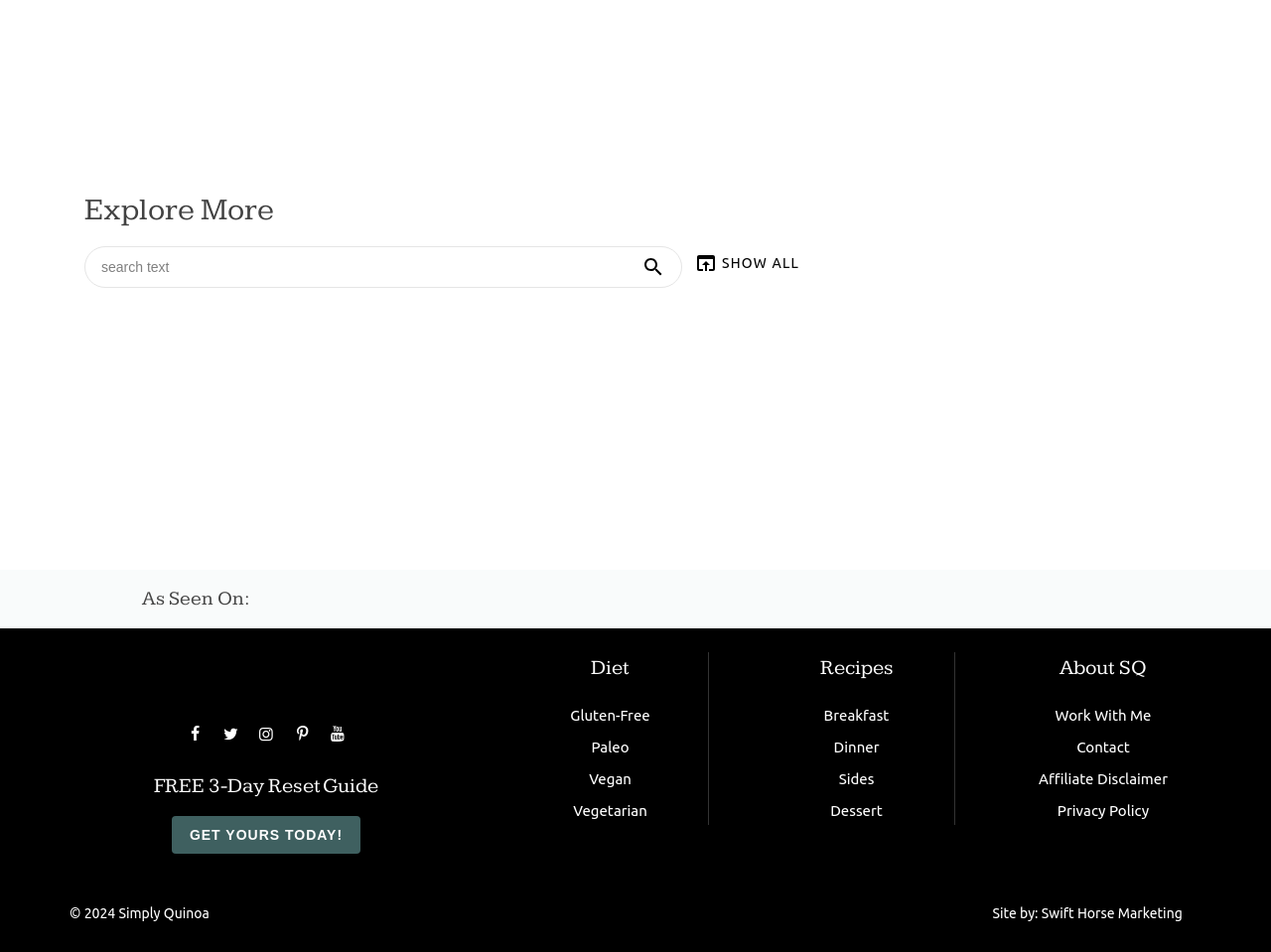Identify the bounding box coordinates of the section to be clicked to complete the task described by the following instruction: "Get the FREE 3-Day Reset Guide". The coordinates should be four float numbers between 0 and 1, formatted as [left, top, right, bottom].

[0.135, 0.857, 0.284, 0.897]